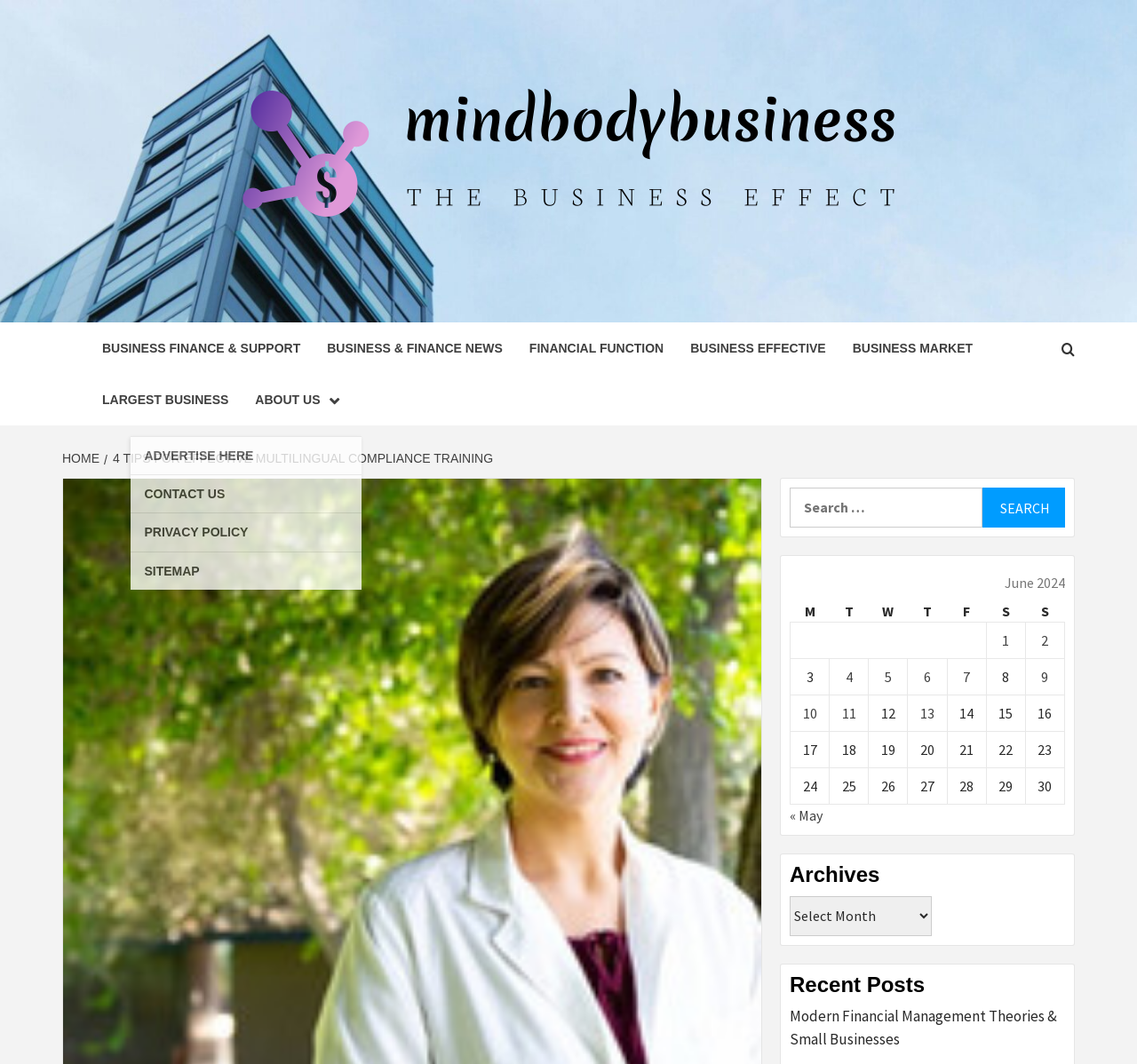Based on the provided description, "Powered by Zendesk", find the bounding box of the corresponding UI element in the screenshot.

None